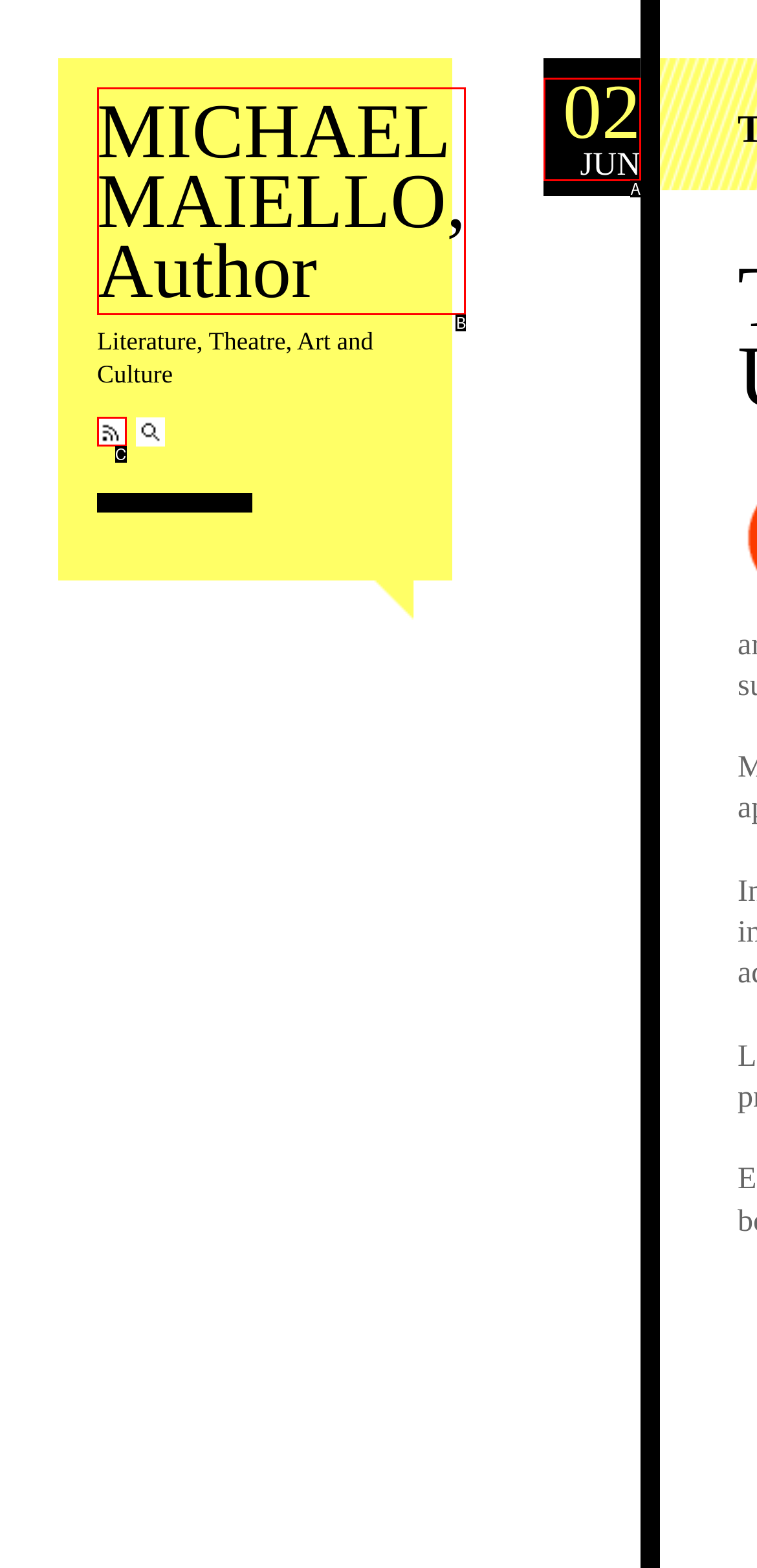Determine which HTML element matches the given description: MICHAEL MAIELLO, Author. Provide the corresponding option's letter directly.

B